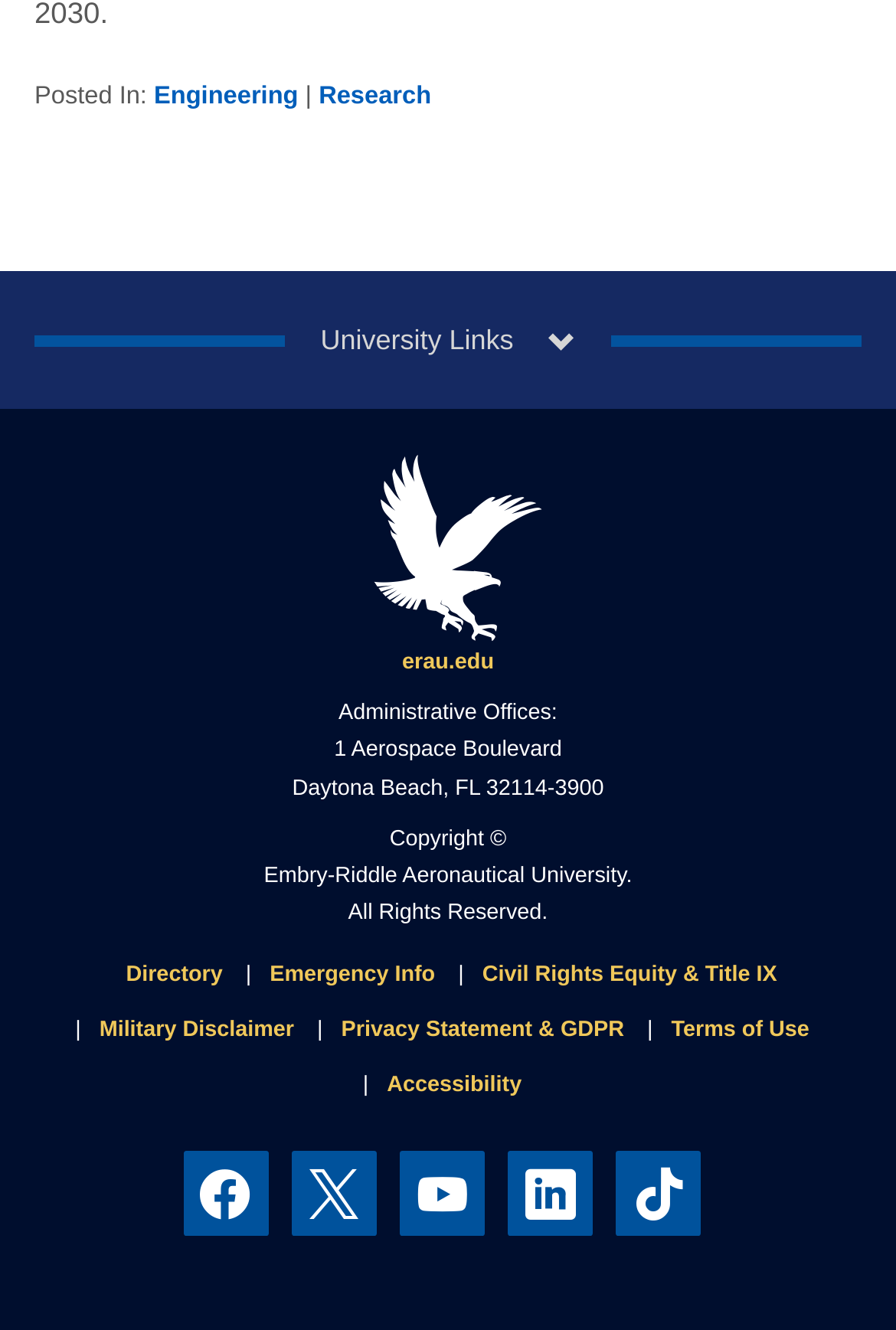What is the copyright information?
Using the image, provide a concise answer in one word or a short phrase.

Copyright © Embry-Riddle Aeronautical University.